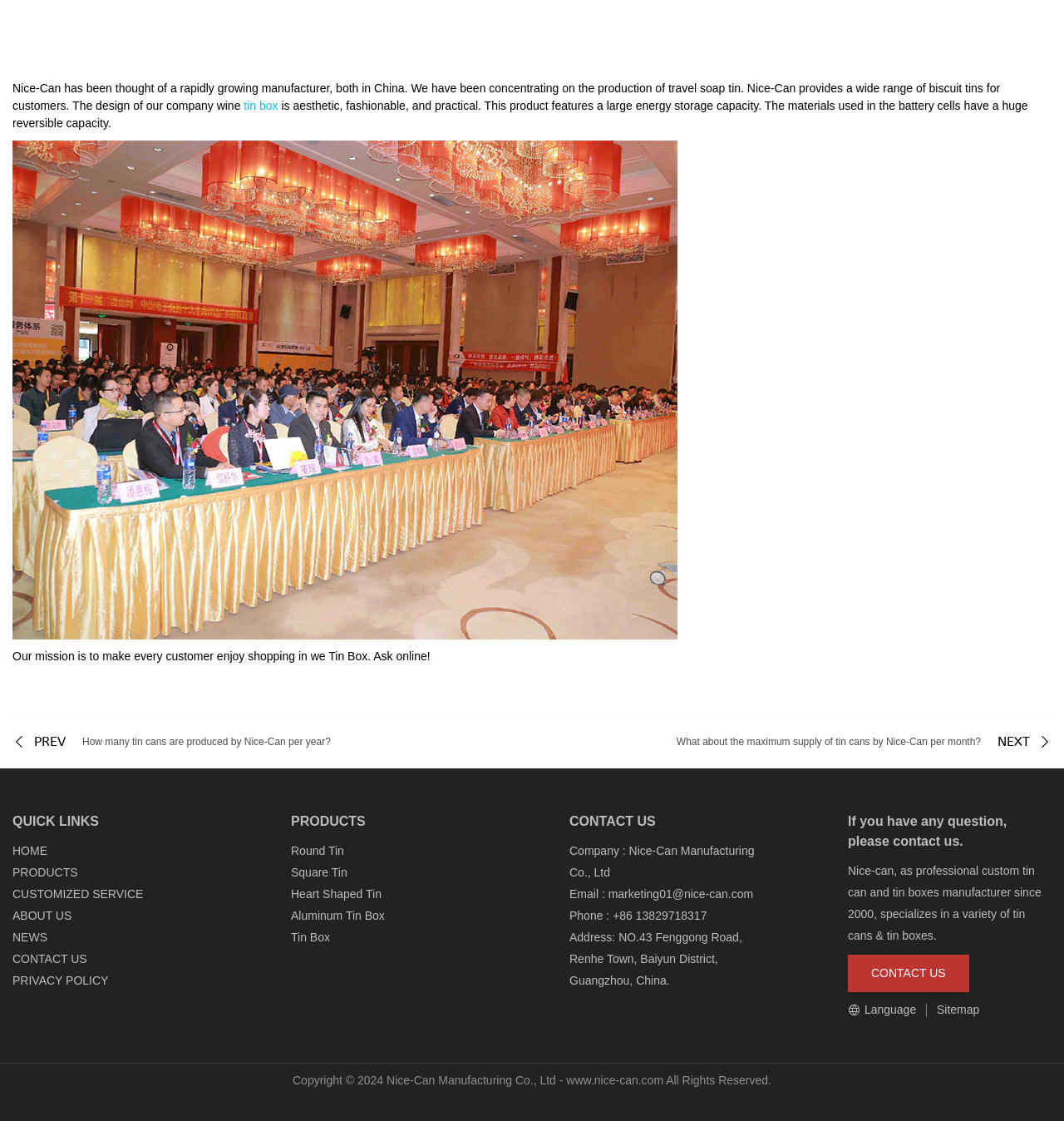Pinpoint the bounding box coordinates of the element to be clicked to execute the instruction: "Check out the 'Testimonials' section".

None